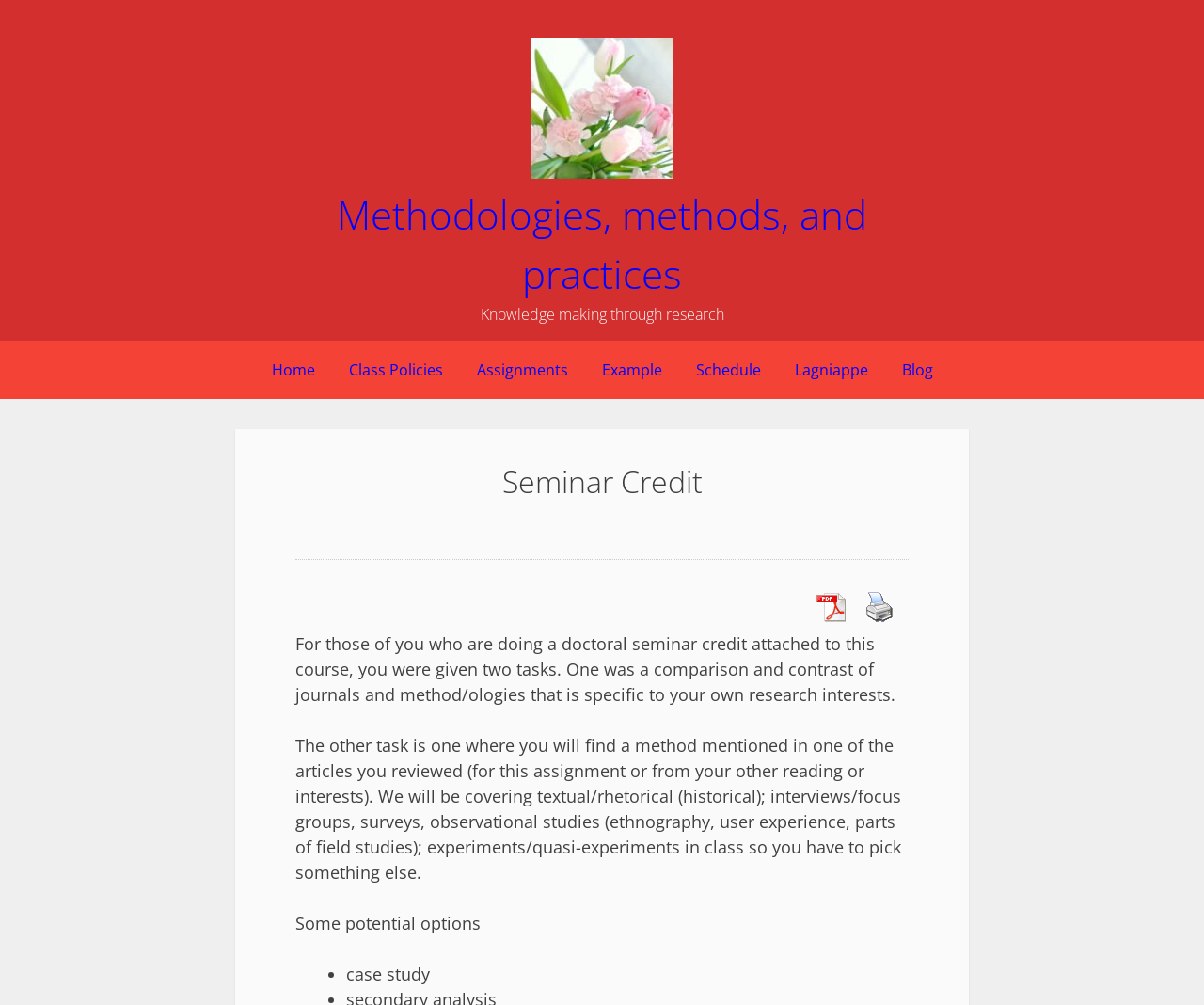Answer the question below using just one word or a short phrase: 
What is the main topic of the seminar credit?

Methodologies and methods